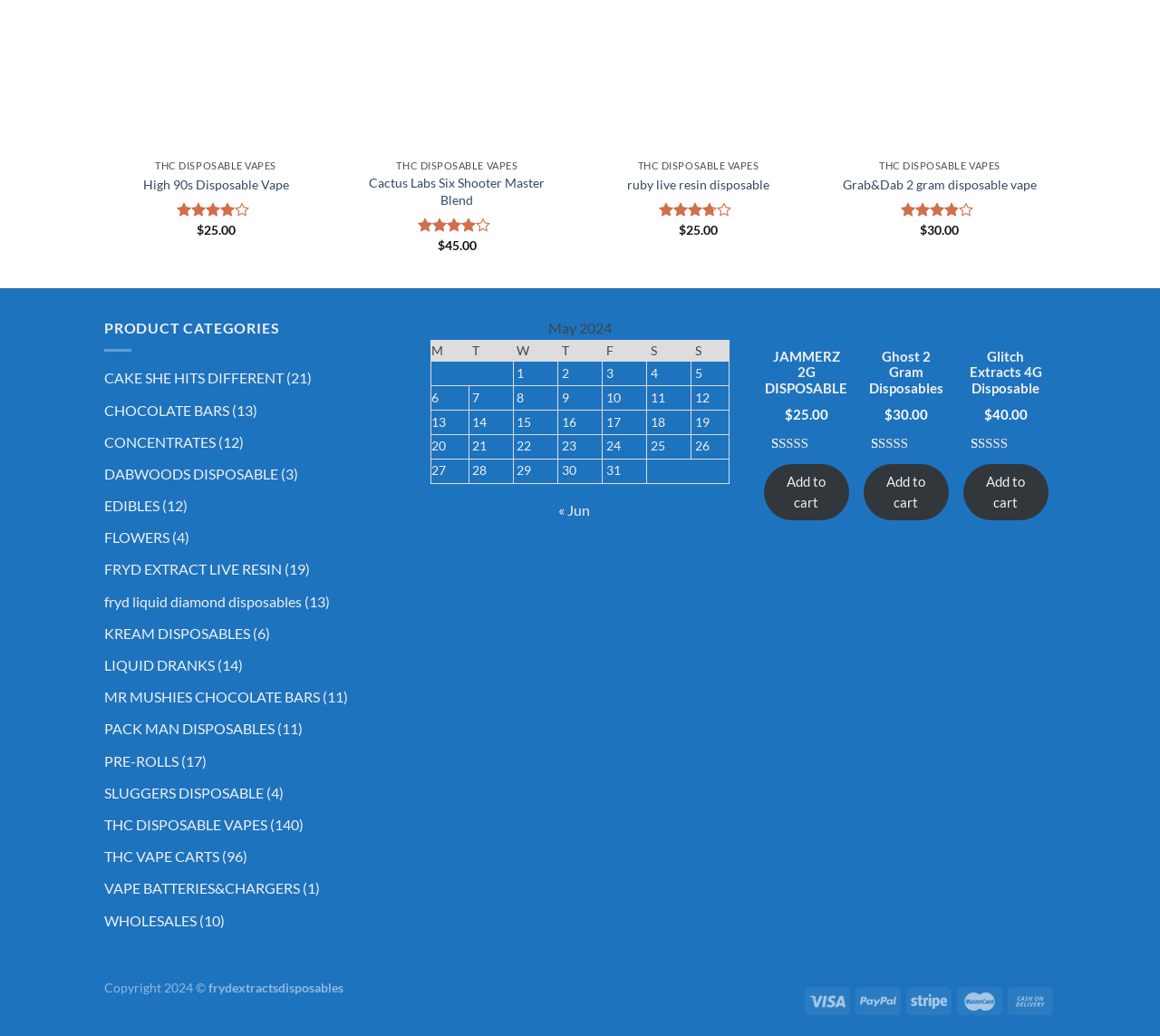How many products are in the THC DISPOSABLE VAPES category?
Please provide a single word or phrase as the answer based on the screenshot.

140 products